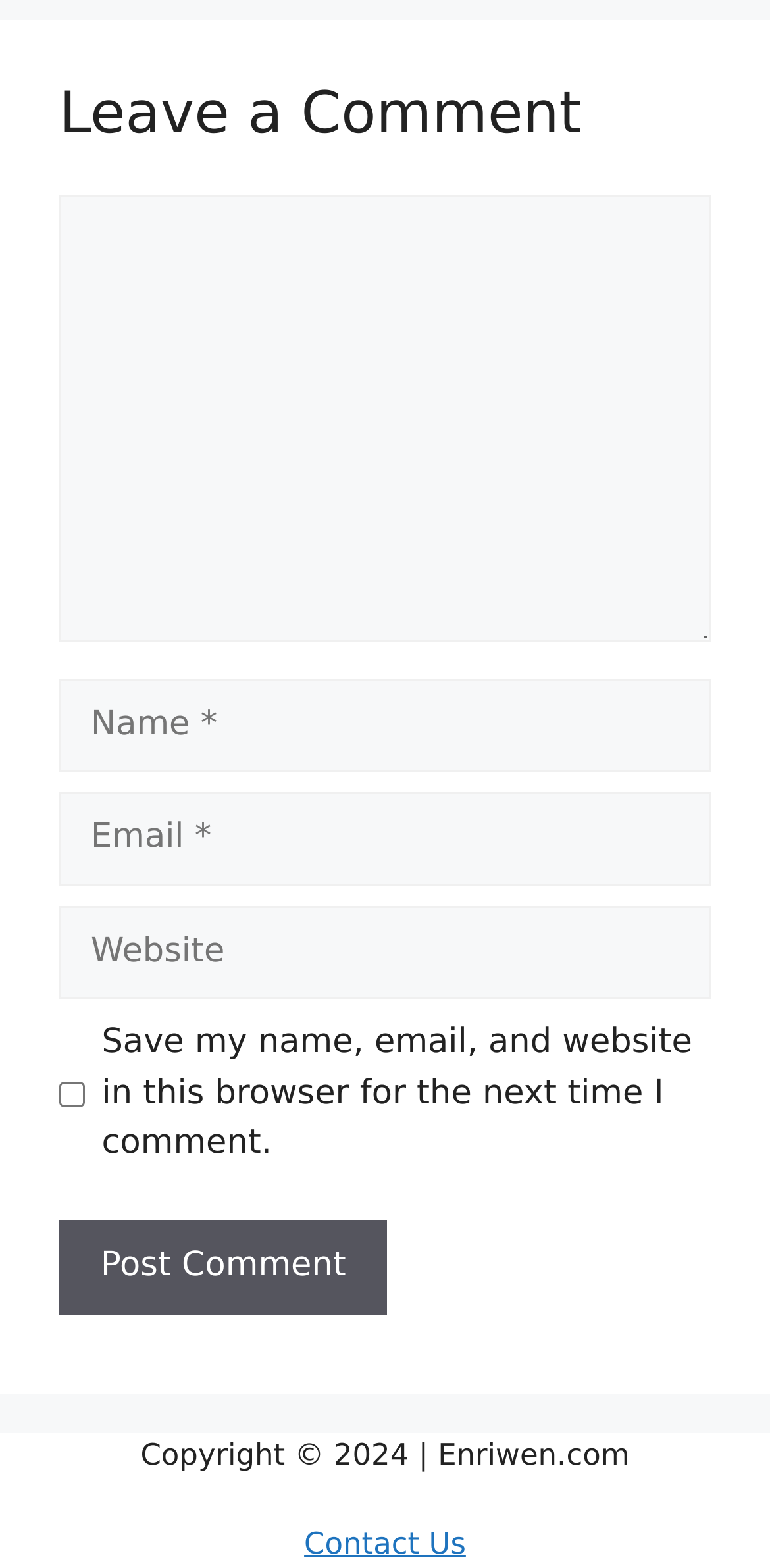Please provide the bounding box coordinates in the format (top-left x, top-left y, bottom-right x, bottom-right y). Remember, all values are floating point numbers between 0 and 1. What is the bounding box coordinate of the region described as: name="submit" value="Post Comment"

[0.077, 0.778, 0.503, 0.838]